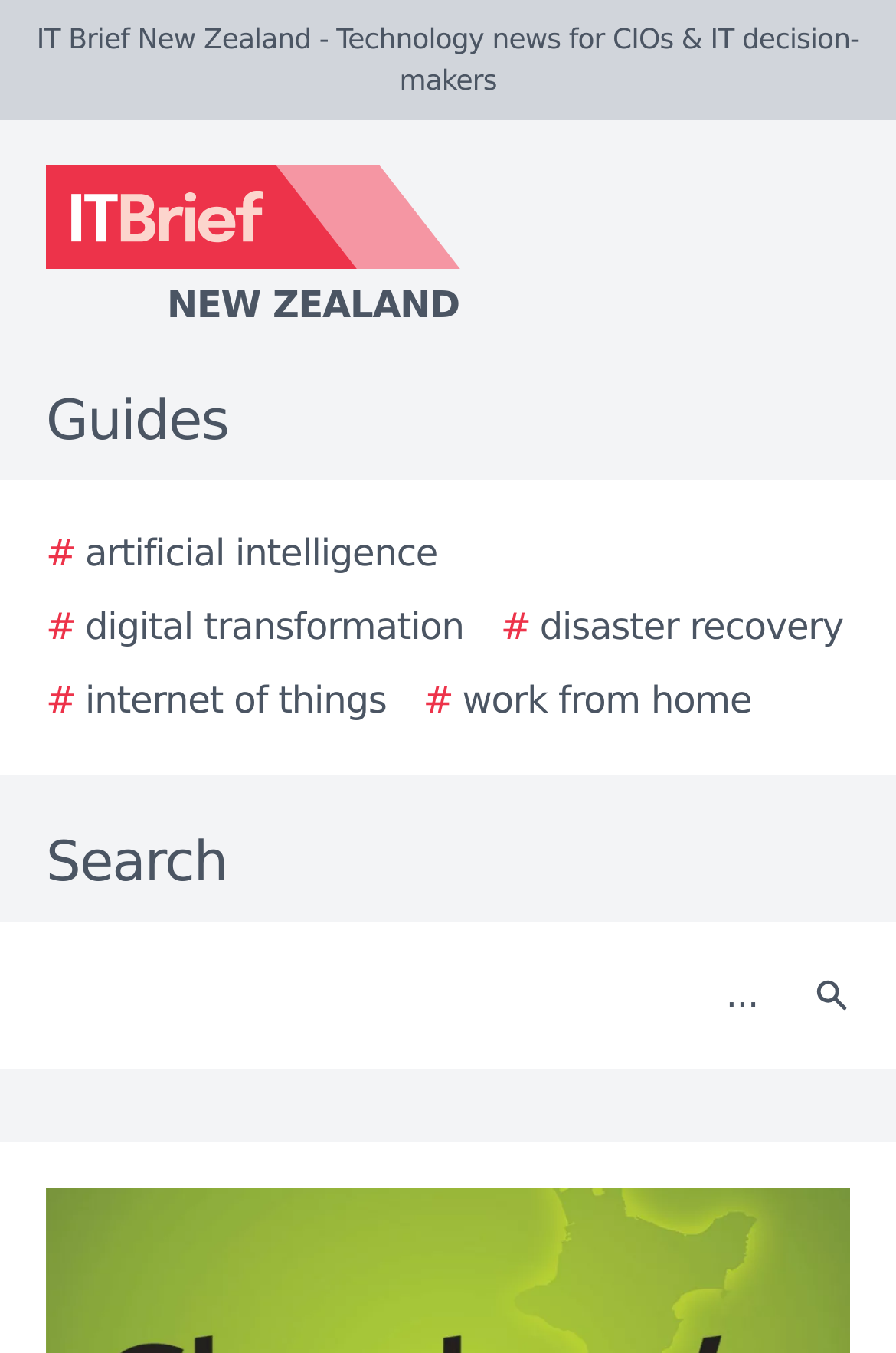Please answer the following query using a single word or phrase: 
What is the purpose of the textbox at the top-right corner?

Search